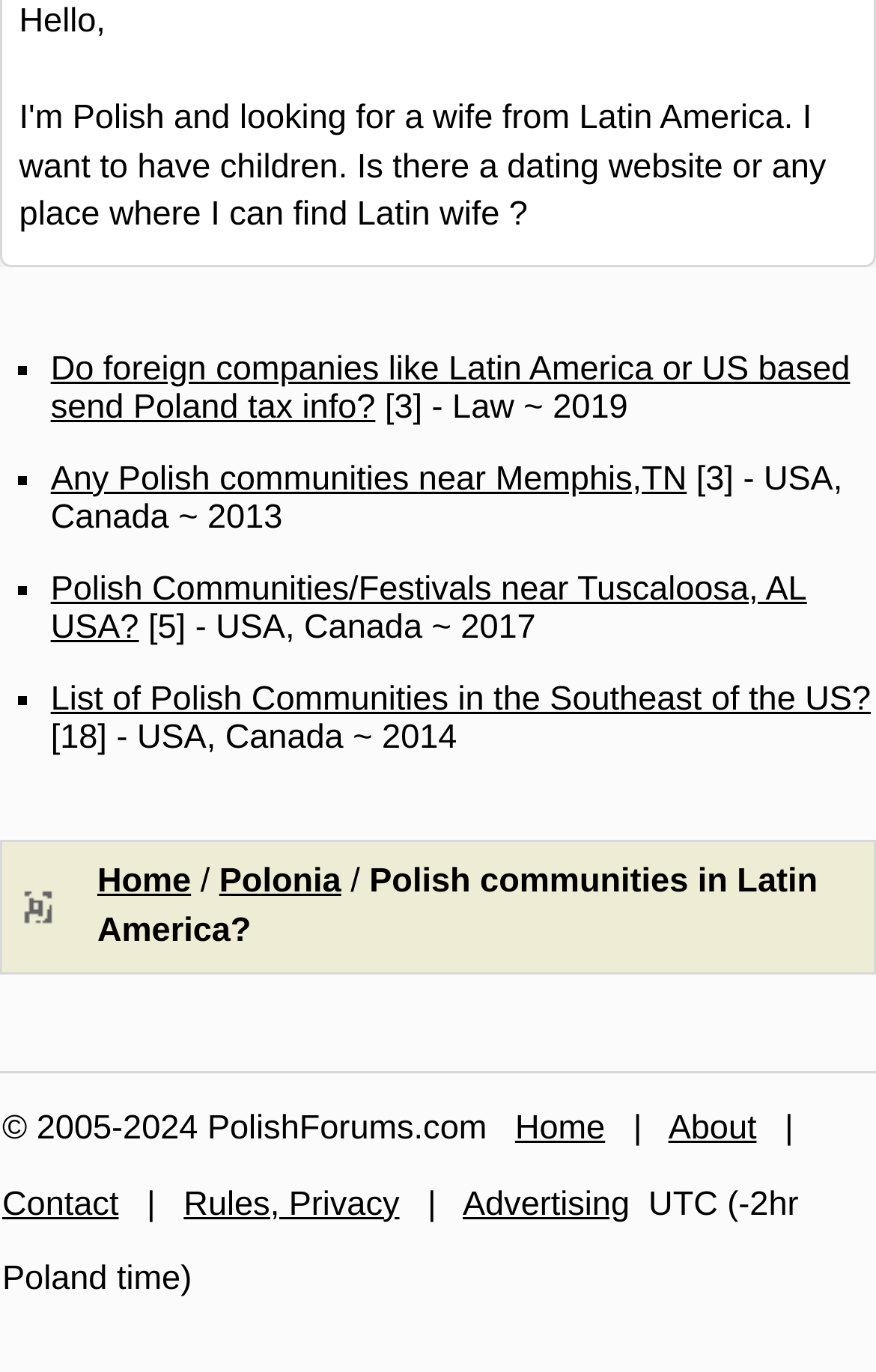Identify the bounding box coordinates of the section to be clicked to complete the task described by the following instruction: "Click on 'Polish Communities/Festivals near Tuscaloosa, AL USA?'". The coordinates should be four float numbers between 0 and 1, formatted as [left, top, right, bottom].

[0.058, 0.415, 0.921, 0.471]